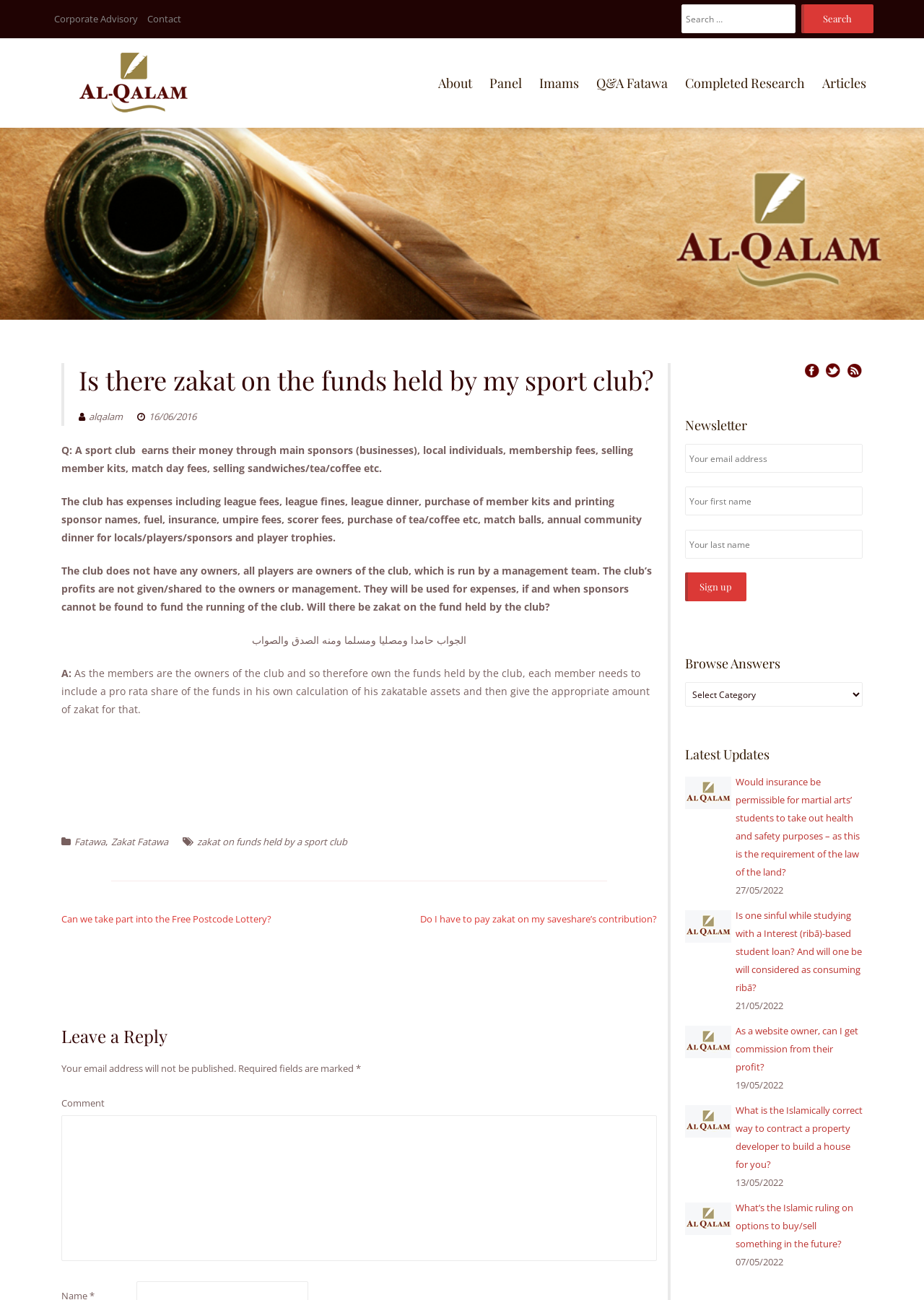What is the name of the panel that provides the answer?
Refer to the screenshot and respond with a concise word or phrase.

Al-Qalam Sharī‘ah Panel